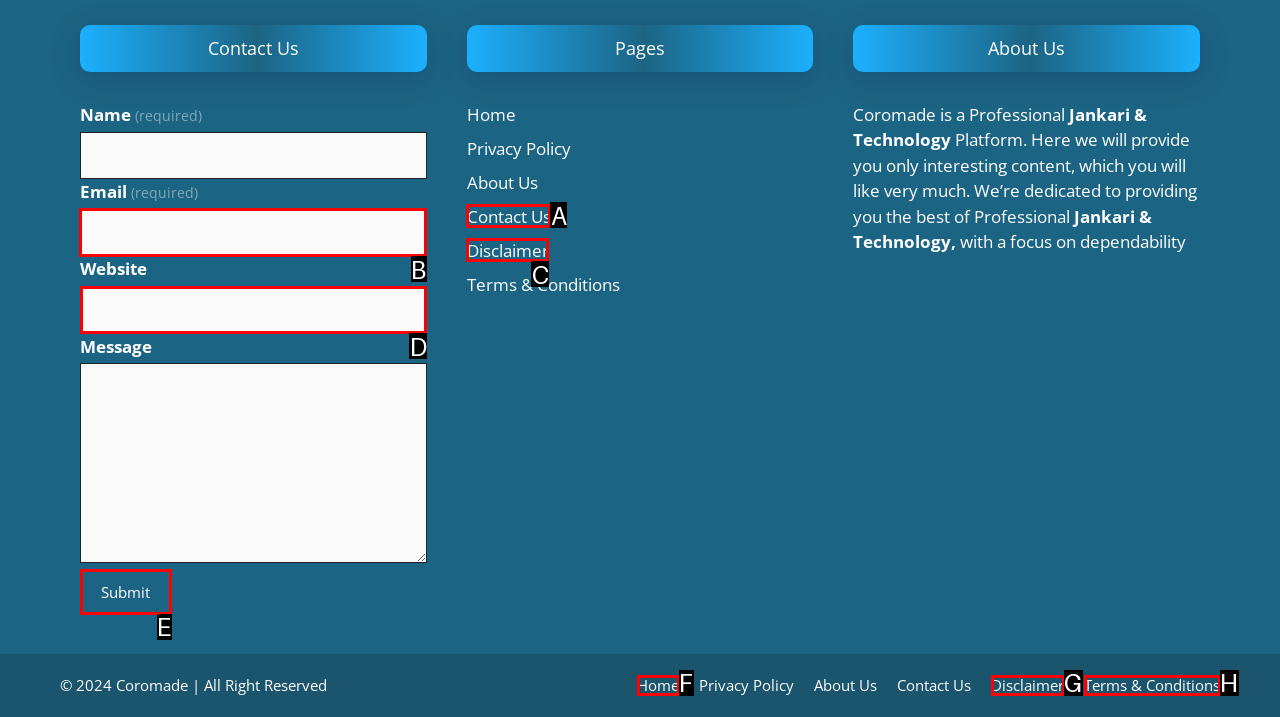Among the marked elements in the screenshot, which letter corresponds to the UI element needed for the task: Enter your email?

B